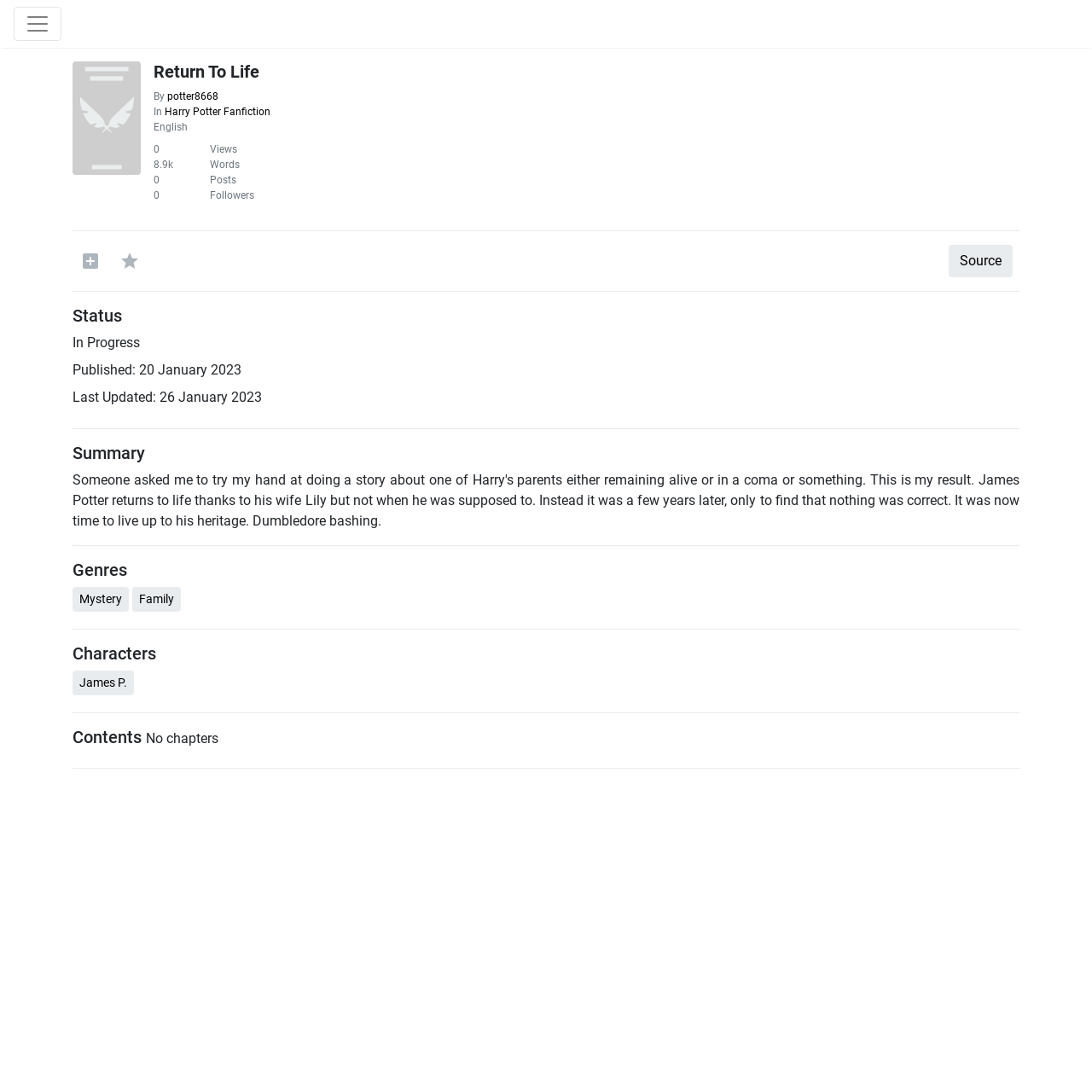What is the title of this fan fiction?
Analyze the image and provide a thorough answer to the question.

The title of this fan fiction can be found in the heading element with the text 'Return To Life' at coordinates [0.141, 0.056, 0.934, 0.075].